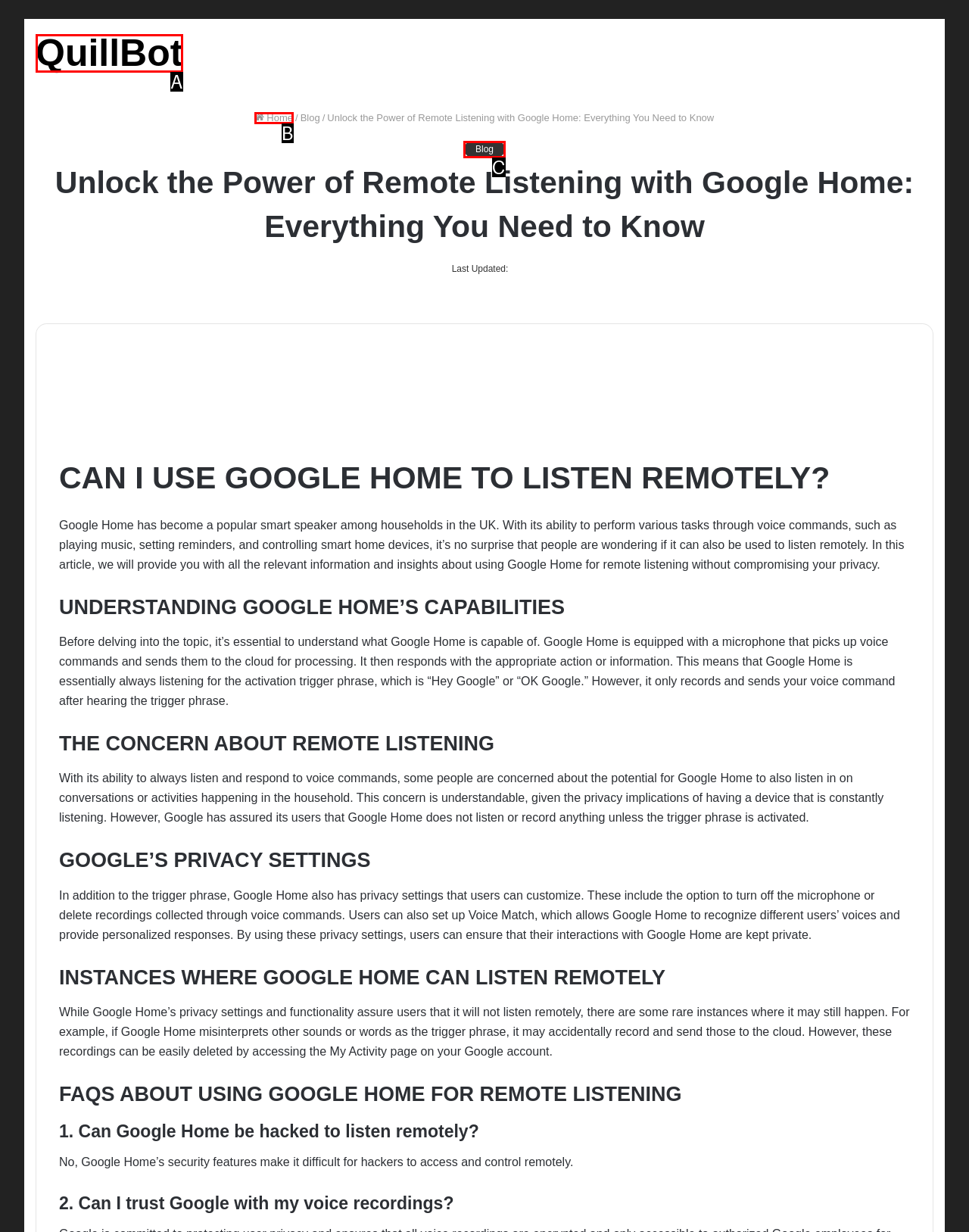Identify the HTML element that corresponds to the description: Blog Provide the letter of the correct option directly.

C